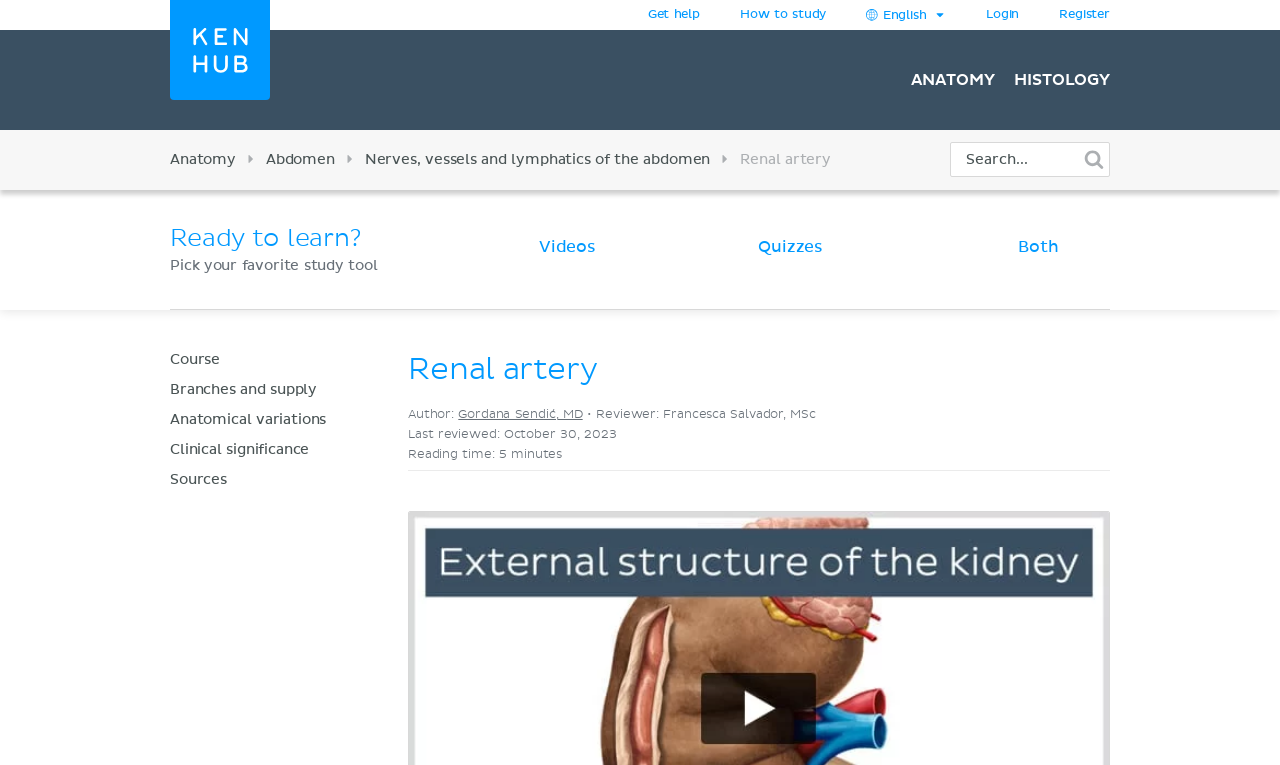What is the reading time of the article?
Offer a detailed and full explanation in response to the question.

I found the answer by looking at the static text element with the text 'Reading time: 5 minutes' which is located near the author and reviewer information, indicating that the reading time of the article is 5 minutes.